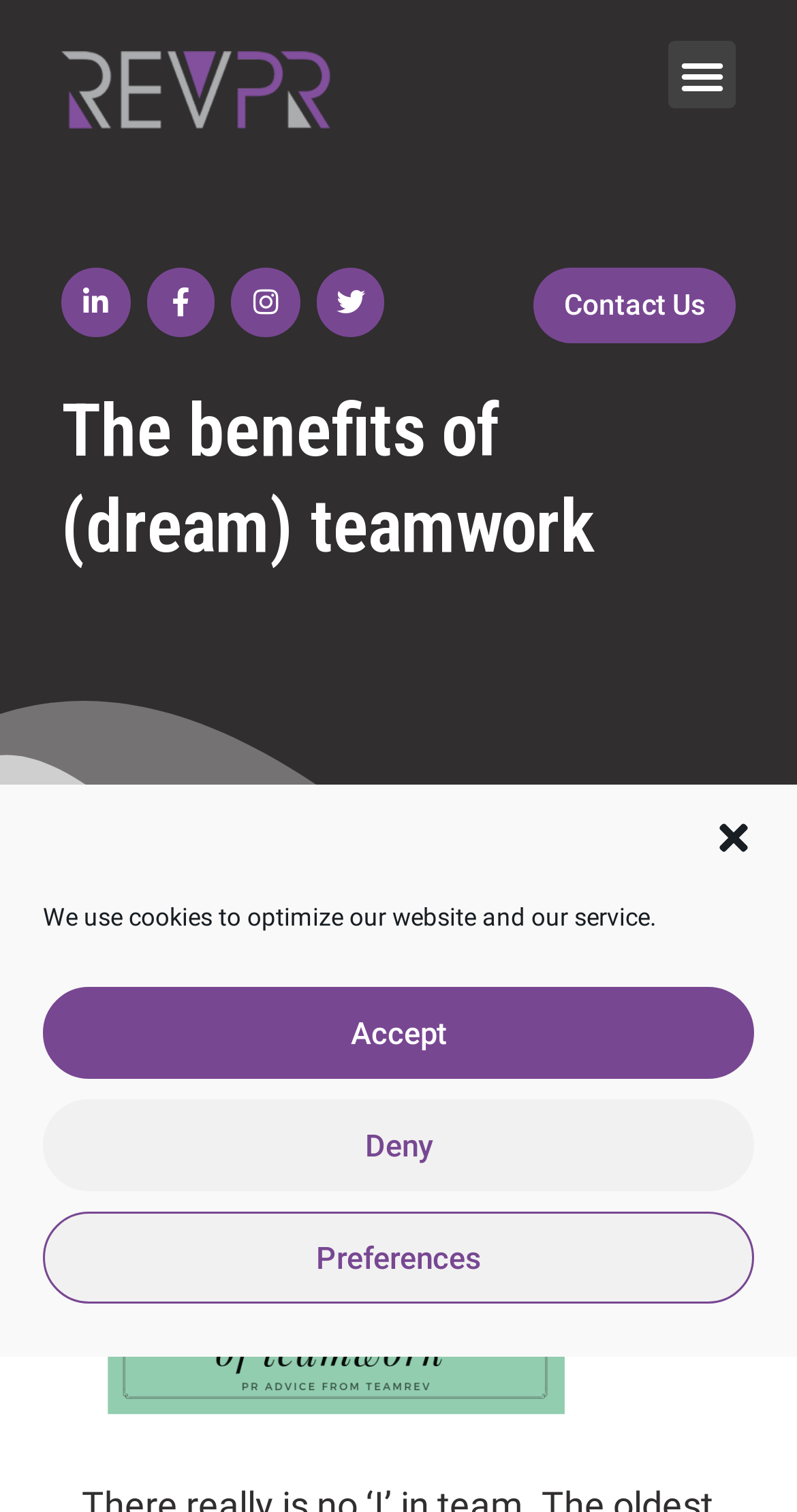Determine the bounding box of the UI component based on this description: "aria-label="Close dialog"". The bounding box coordinates should be four float values between 0 and 1, i.e., [left, top, right, bottom].

[0.895, 0.541, 0.946, 0.568]